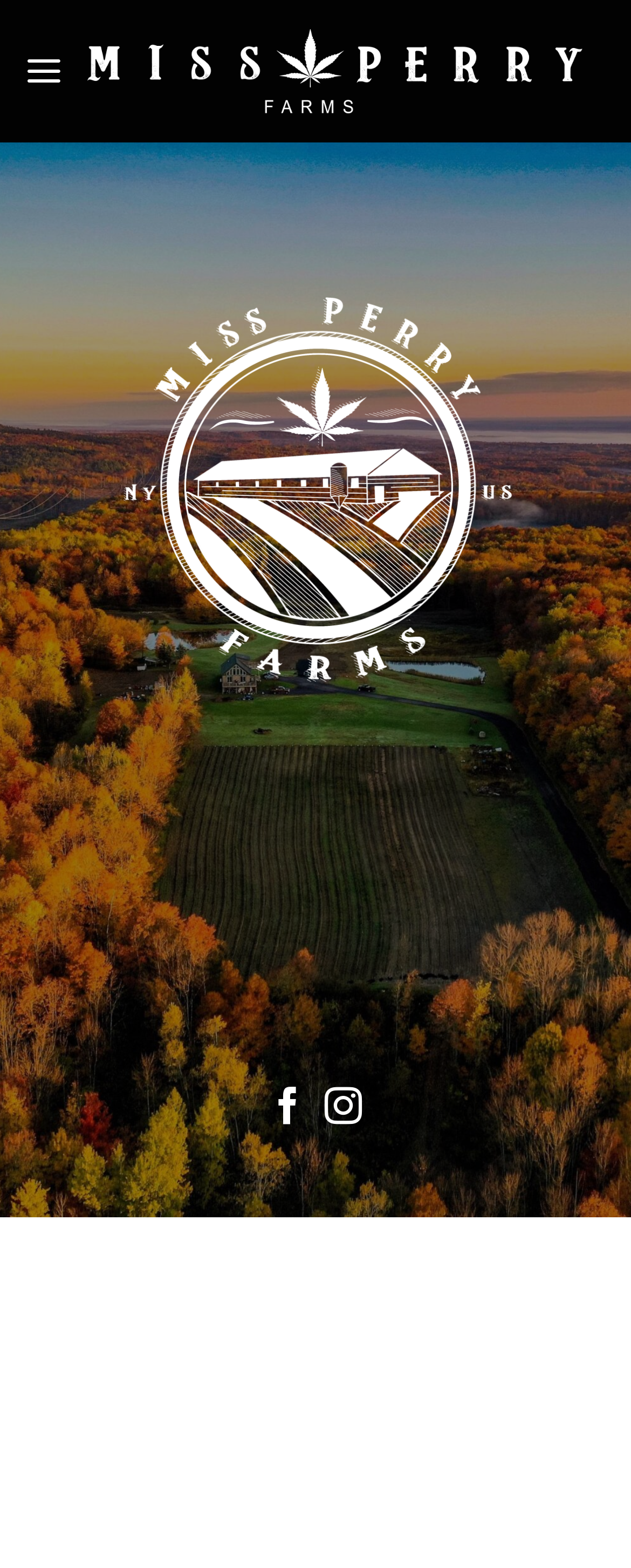Locate the UI element described by Menu and provide its bounding box coordinates. Use the format (top-left x, top-left y, bottom-right x, bottom-right y) with all values as floating point numbers between 0 and 1.

[0.038, 0.02, 0.101, 0.071]